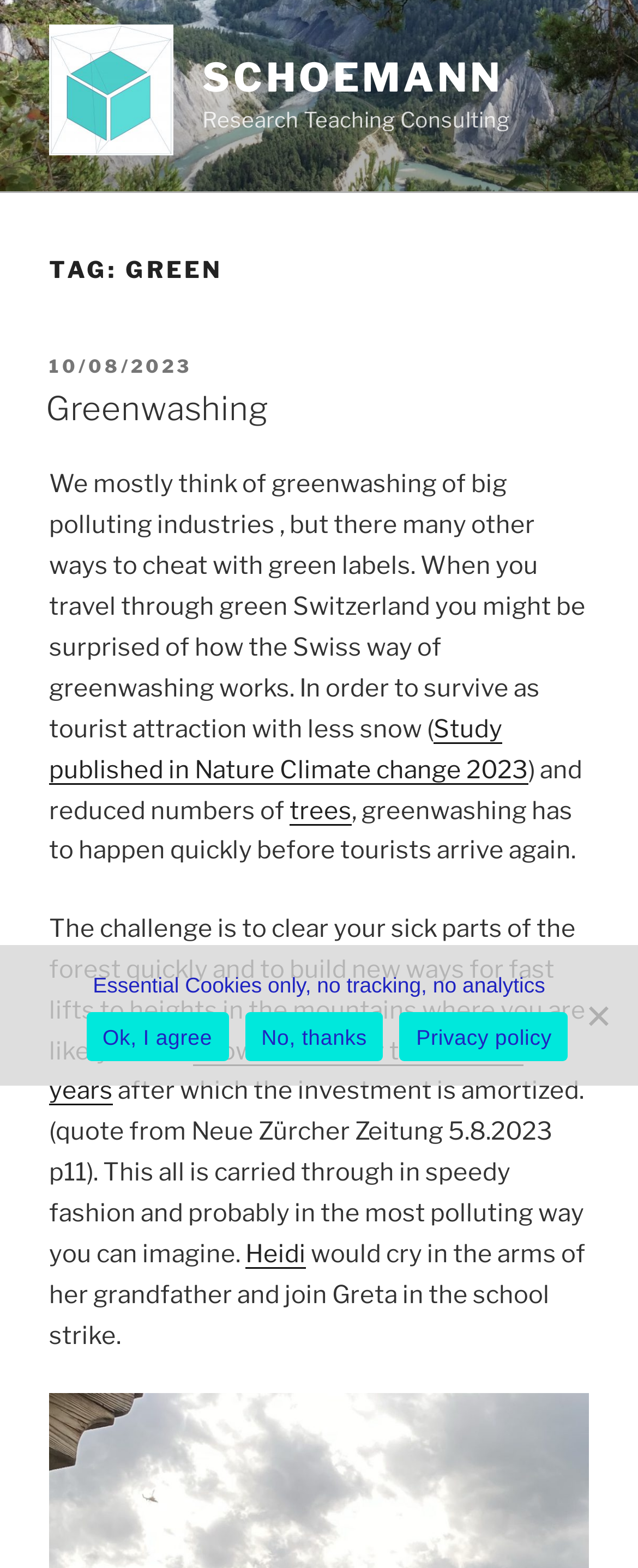Please determine the bounding box of the UI element that matches this description: Heidi. The coordinates should be given as (top-left x, top-left y, bottom-right x, bottom-right y), with all values between 0 and 1.

[0.385, 0.79, 0.479, 0.809]